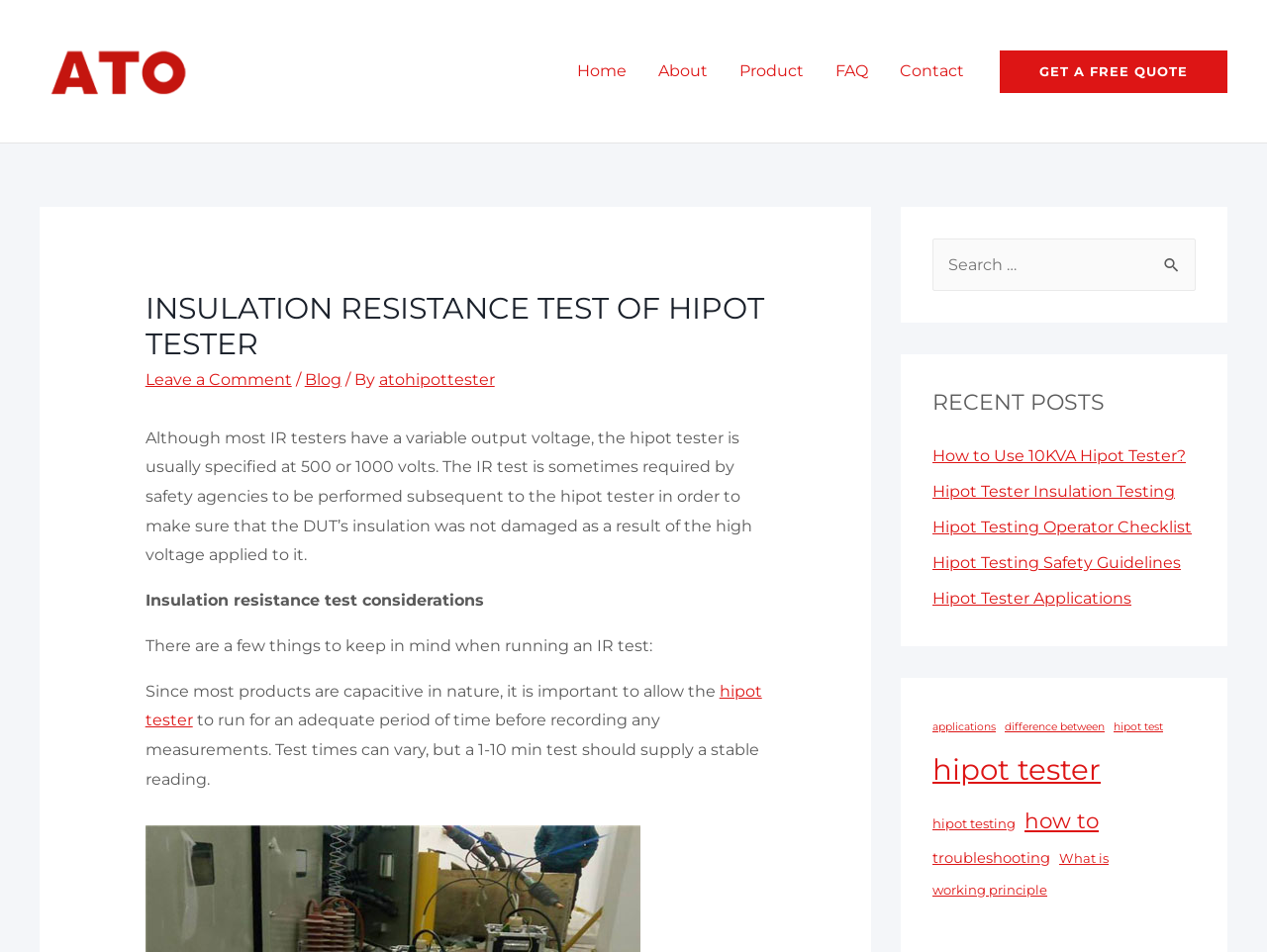Please identify the bounding box coordinates of the region to click in order to complete the given instruction: "Click on the 'GET A FREE QUOTE' link". The coordinates should be four float numbers between 0 and 1, i.e., [left, top, right, bottom].

[0.789, 0.052, 0.969, 0.097]